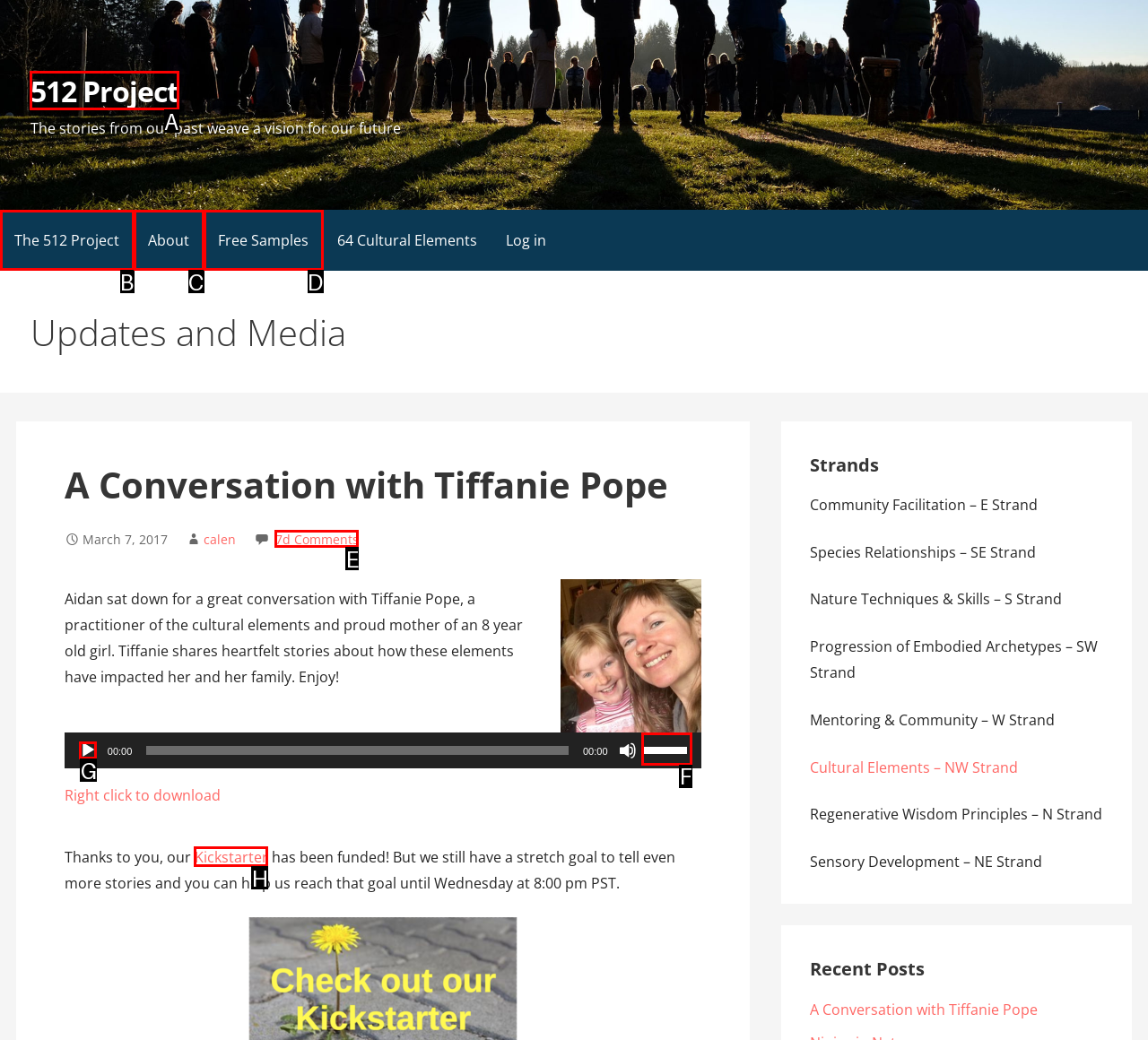Identify the correct UI element to click on to achieve the task: Play the audio. Provide the letter of the appropriate element directly from the available choices.

G